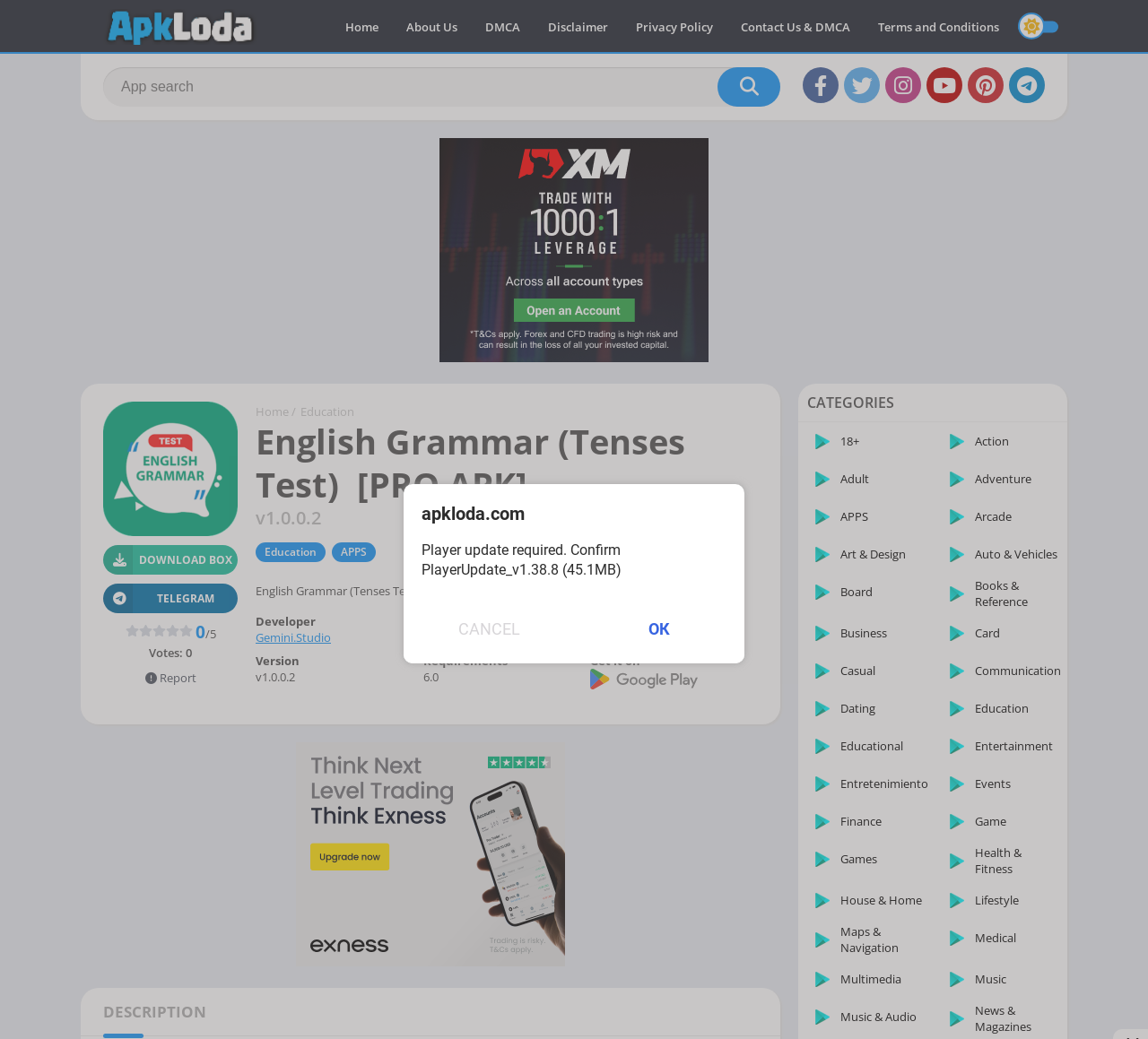Indicate the bounding box coordinates of the clickable region to achieve the following instruction: "Visit the Gemini.Studio developer page."

[0.223, 0.605, 0.288, 0.621]